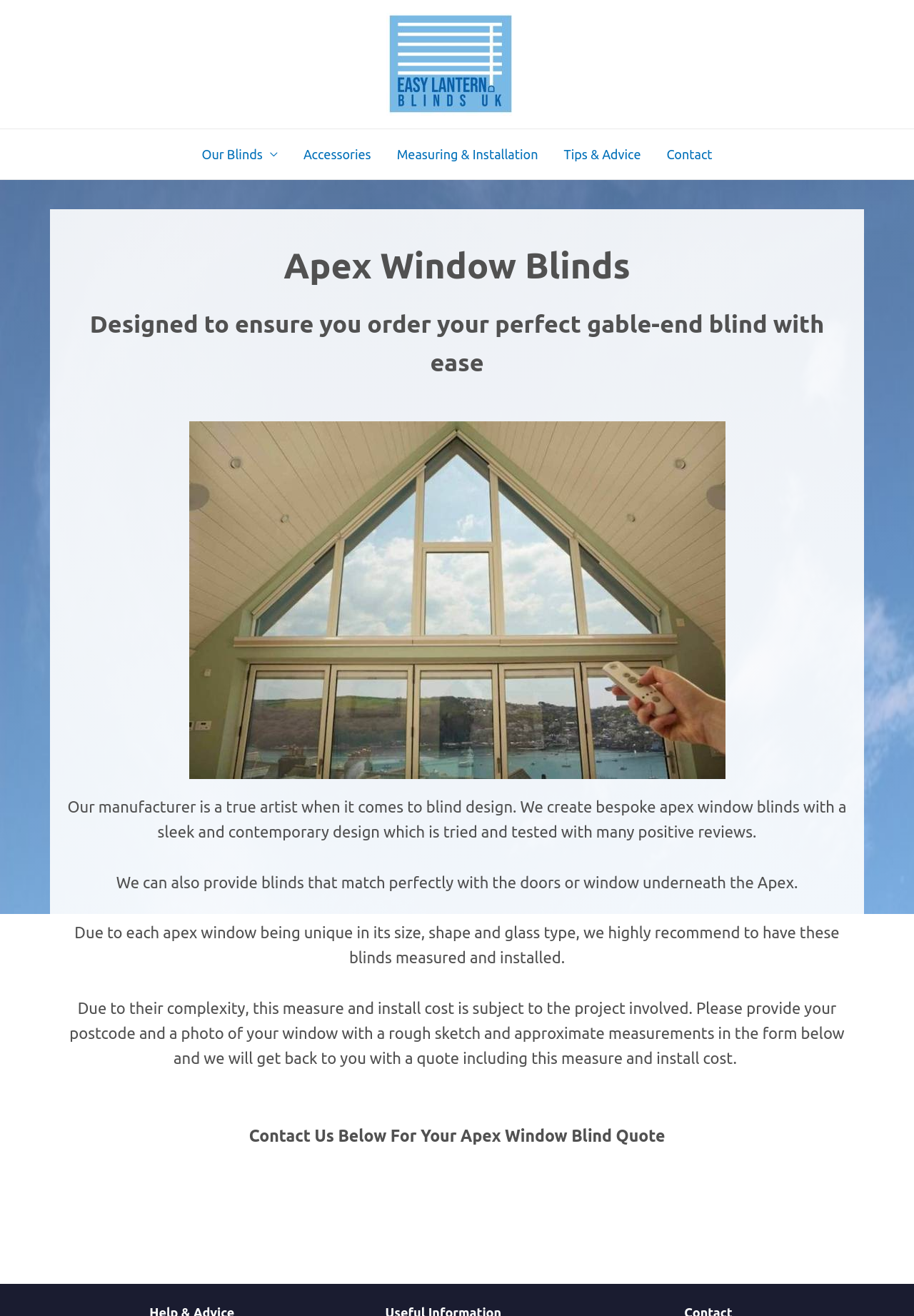For the element described, predict the bounding box coordinates as (top-left x, top-left y, bottom-right x, bottom-right y). All values should be between 0 and 1. Element description: Our Blinds

[0.209, 0.098, 0.315, 0.136]